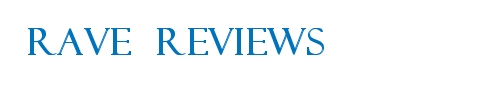Give a thorough caption for the picture.

The image titled "Rave Reviews" showcases an engaging header emphasizing enthusiastic feedback about the book "Laughing Pilgrims" by Howard Macy. This section highlights multiple commendations from notable figures, including Richard J. Foster, founder of Renovaré, who describes the book as "a joy to read" and "very funny." Other contributors, such as Tom Mullen and Cal Samra, echo similar sentiments, praising Macy's ability to blend humor with deep reflections on spirituality. The overall tone of the reviews celebrates laughter as a vital component of faith, making the book a captivating exploration of joy and humor within a Christian context.